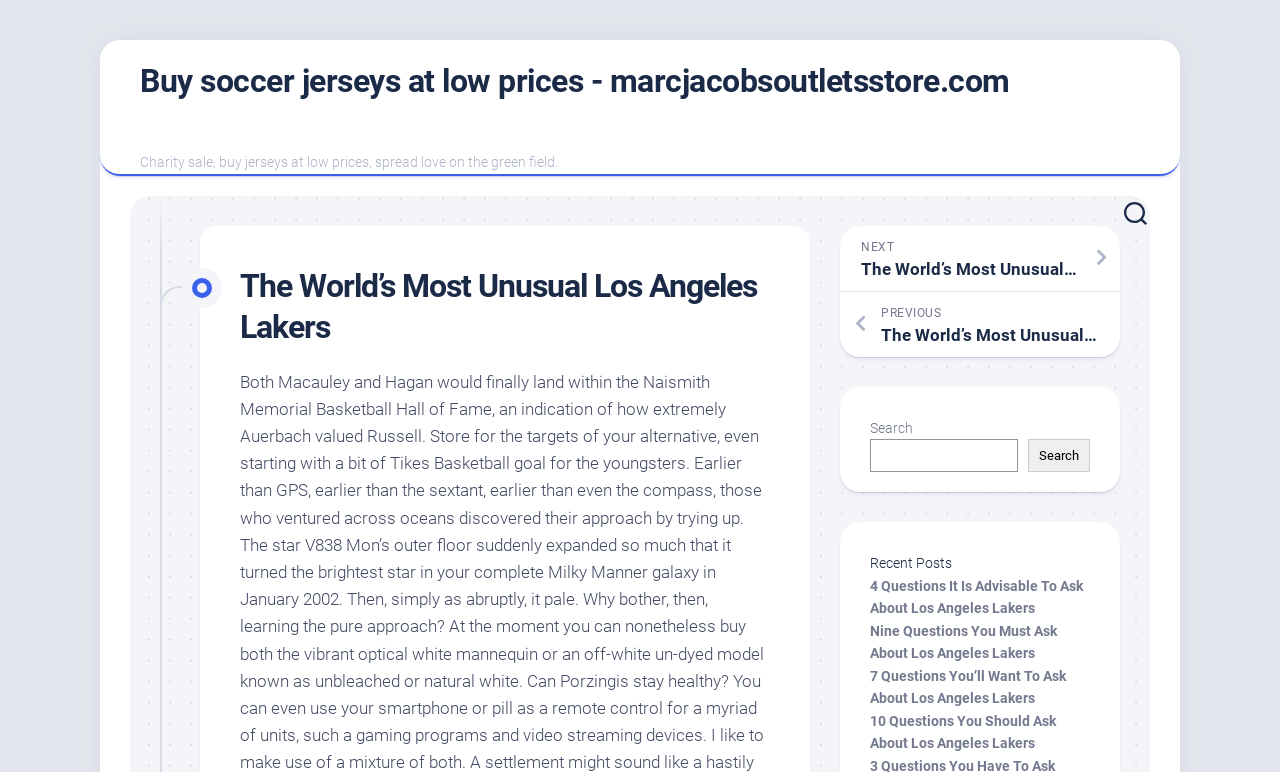Specify the bounding box coordinates for the region that must be clicked to perform the given instruction: "Go to the next page".

[0.656, 0.292, 0.875, 0.376]